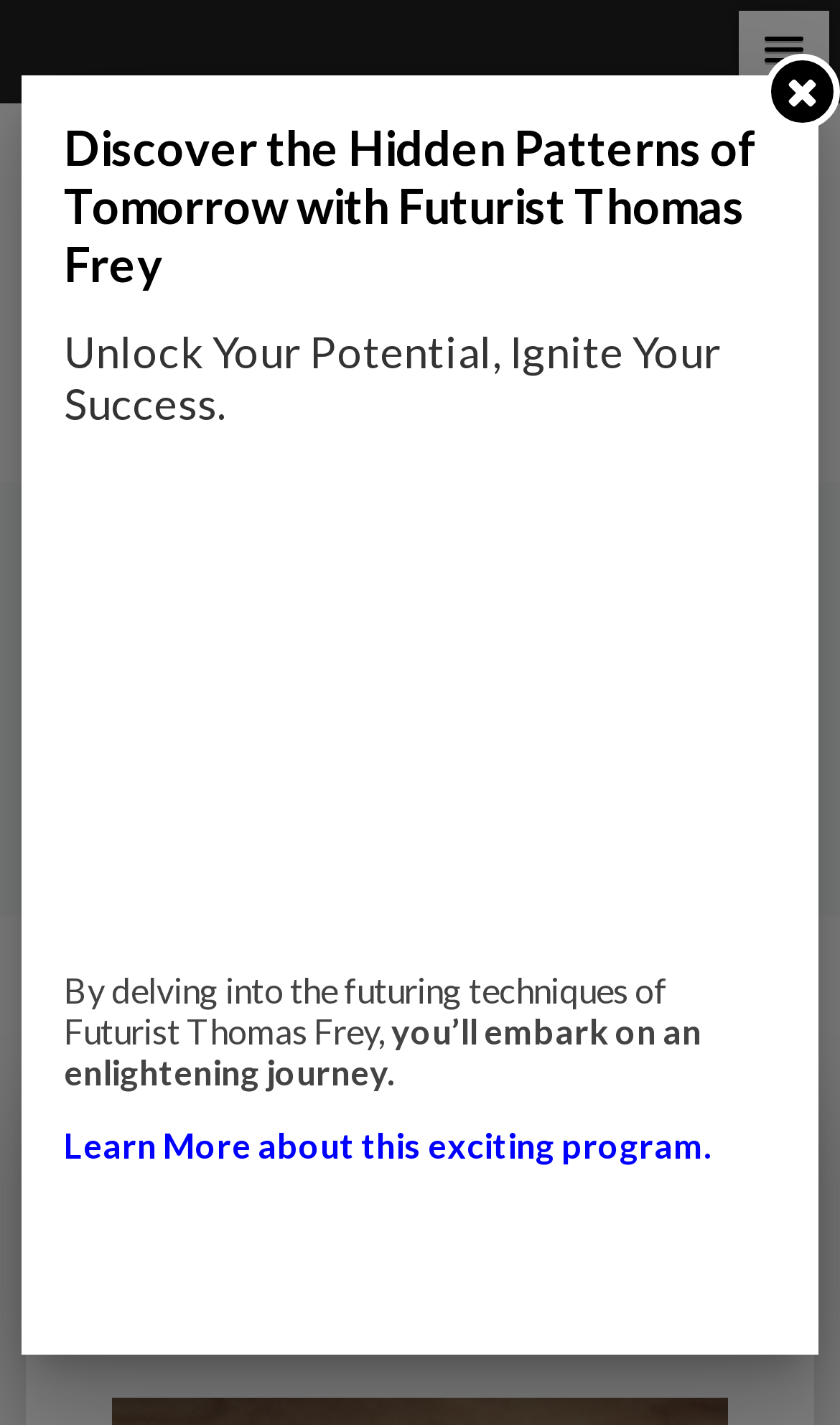Describe all the key features and sections of the webpage thoroughly.

The webpage is about Tile, a company that creates a lost and found system, as indicated by the title "Tile creates the ‘world’s largest lost and found’ – Impact Lab". 

At the top right corner, there is a button with a popup menu. Below it, on the top left, there is a link to "Impact Lab" accompanied by an image with the same name. 

The main heading "TILE CREATES THE ‘WORLD’S LARGEST LOST AND FOUND’" is located near the top center of the page. Below it, there are three links: "IMPACT LAB", ">" and "APP", aligned horizontally. 

Further down, there is a block of text "TILE CREATES THE ‘WORLD’S LARGEST LOST AND FOUND’" with several links embedded, including "App", "Business", "Great New Product", and "Science & Technology News". 

On the left side of the page, there are three paragraphs of text. The first one reads "Discover the Hidden Patterns of Tomorrow with Futurist Thomas Frey". The second one says "Unlock Your Potential, Ignite Your Success." The third paragraph starts with "By delving into the futuring techniques of Futurist Thomas Frey," and continues with "you’ll embark on an enlightening journey." 

Below the third paragraph, there is a link "Learn More about this exciting program." On the right side of this link, there is a small image.